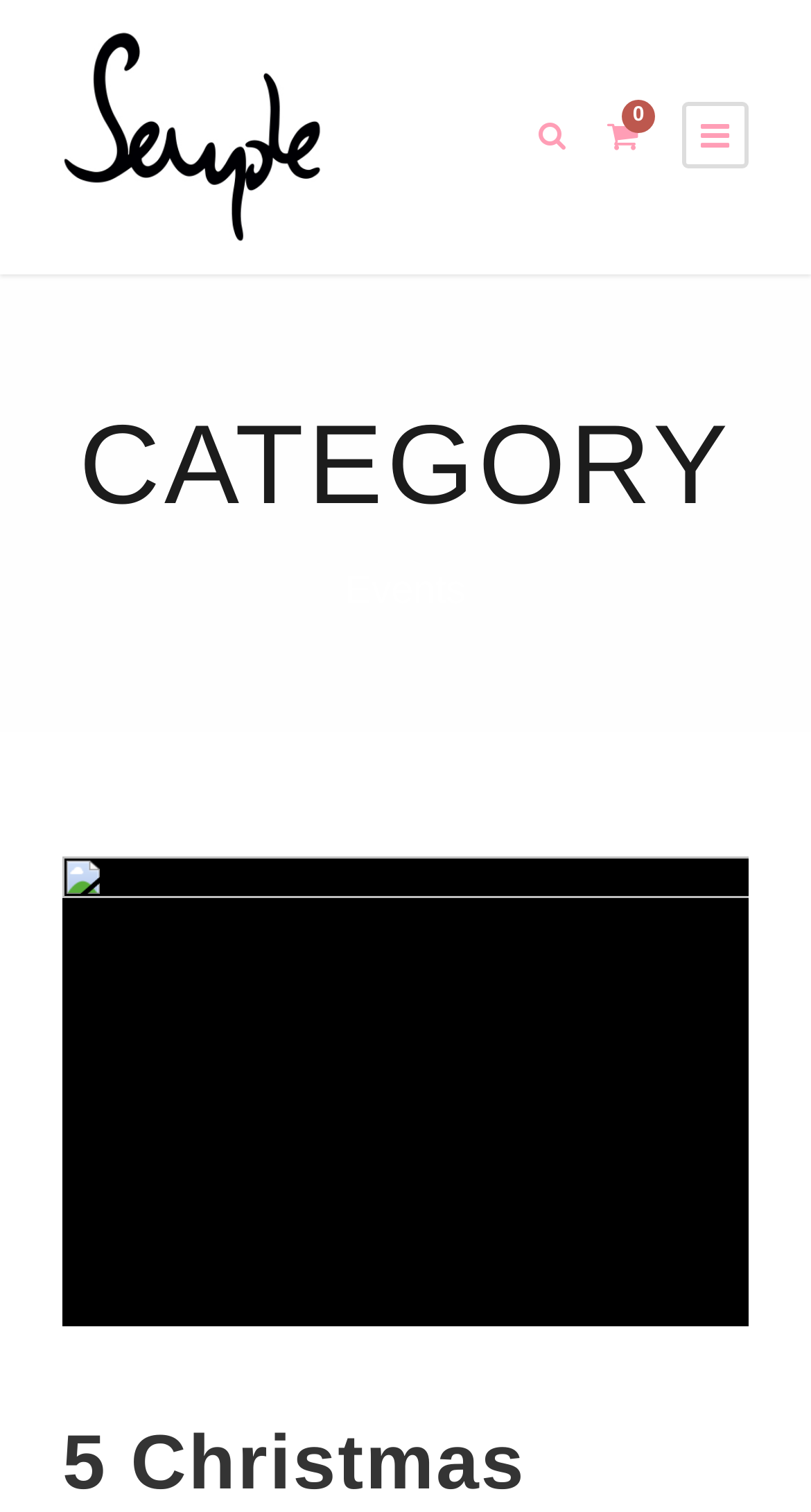From the image, can you give a detailed response to the question below:
How many images are on this page?

I counted two image elements on the webpage, one with a bounding box at [0.077, 0.021, 0.397, 0.16] and another at [0.077, 0.566, 0.923, 0.877].